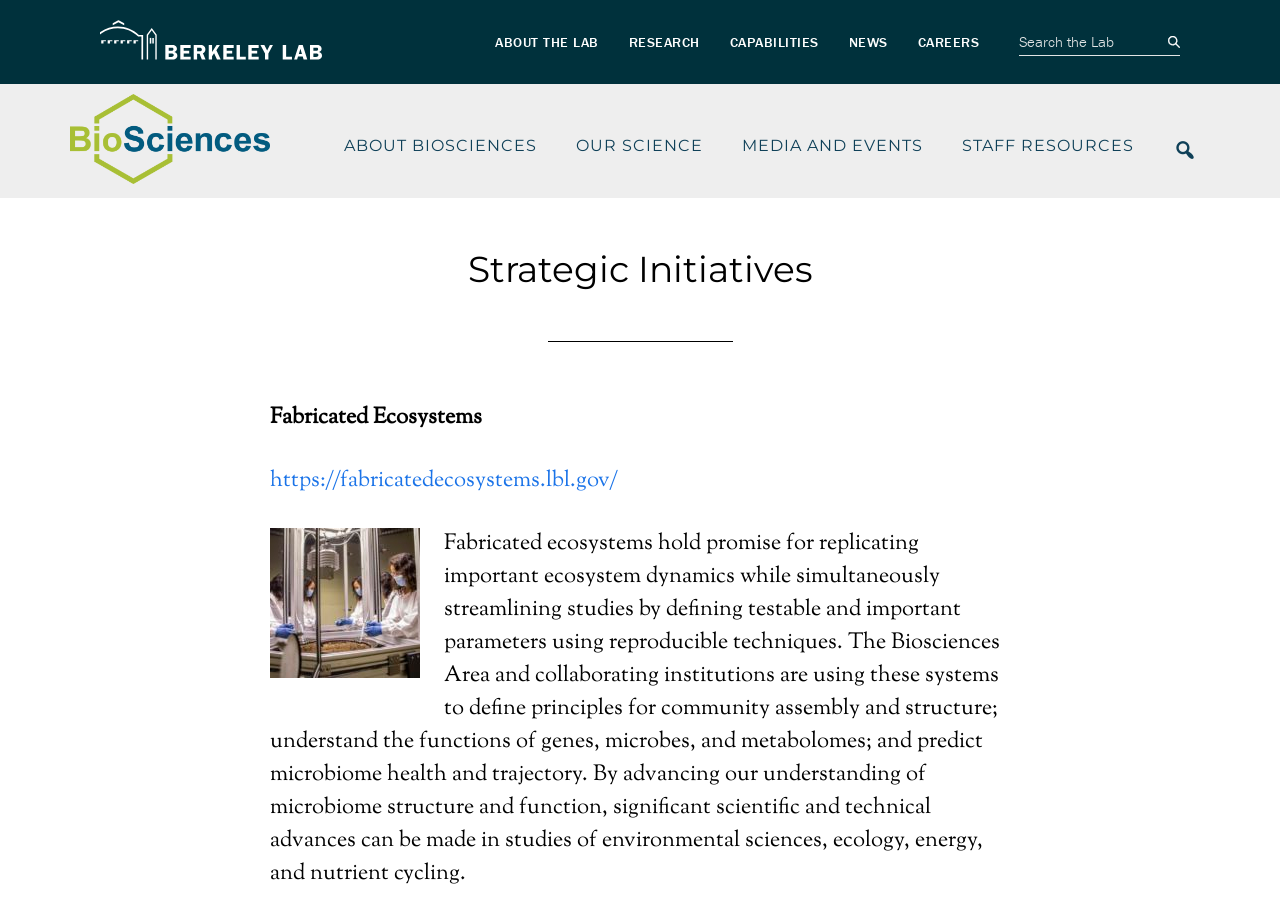What is the topic of the strategic initiative?
Look at the image and provide a detailed response to the question.

The question is asking for the topic of the strategic initiative, which can be found in the heading section with bounding box coordinates [0.211, 0.269, 0.789, 0.371]. The answer is 'Fabricated Ecosystems' which is the text in the heading element.